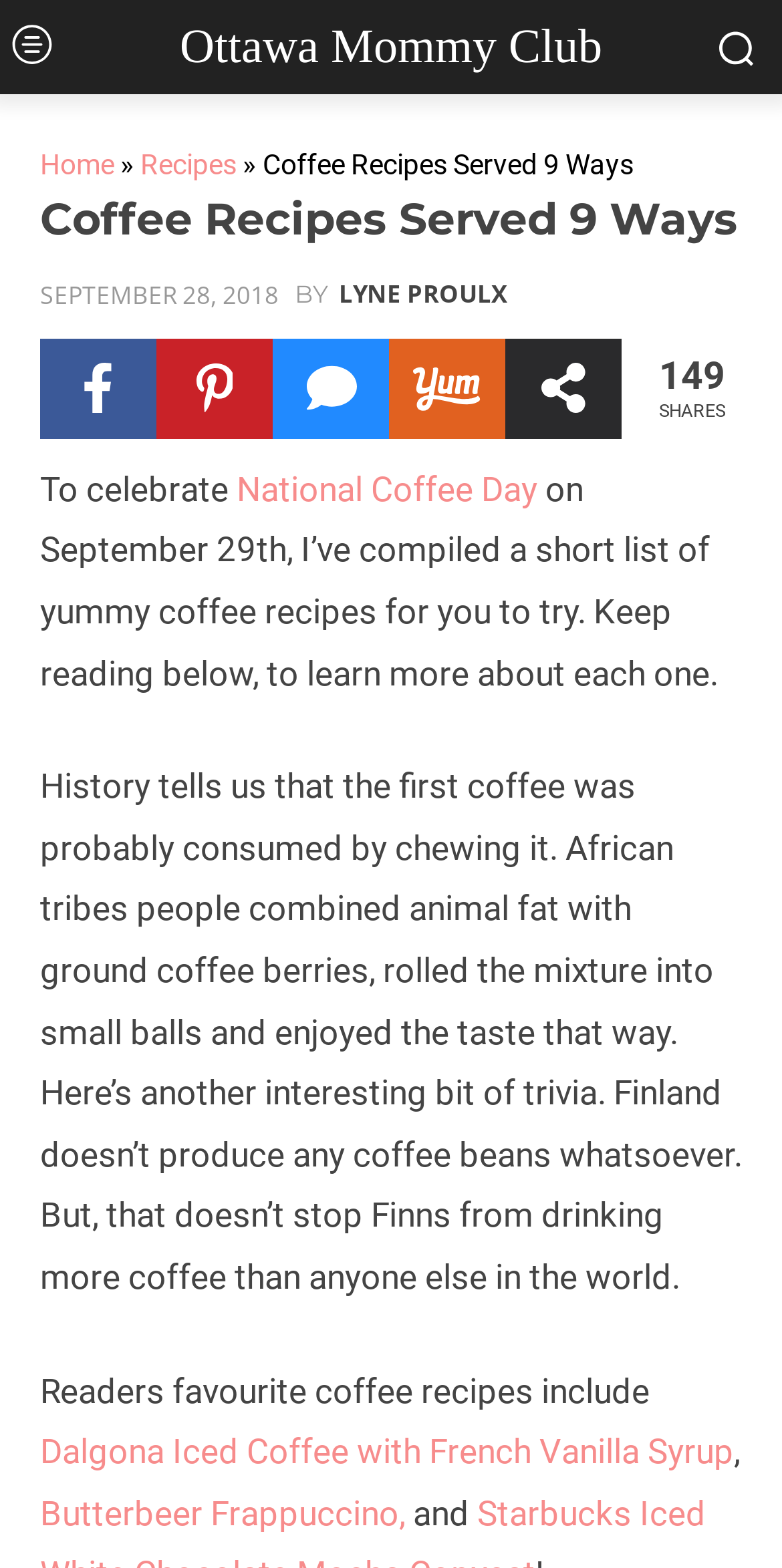Please answer the following question using a single word or phrase: What is the author of this article?

LYNE PROULX